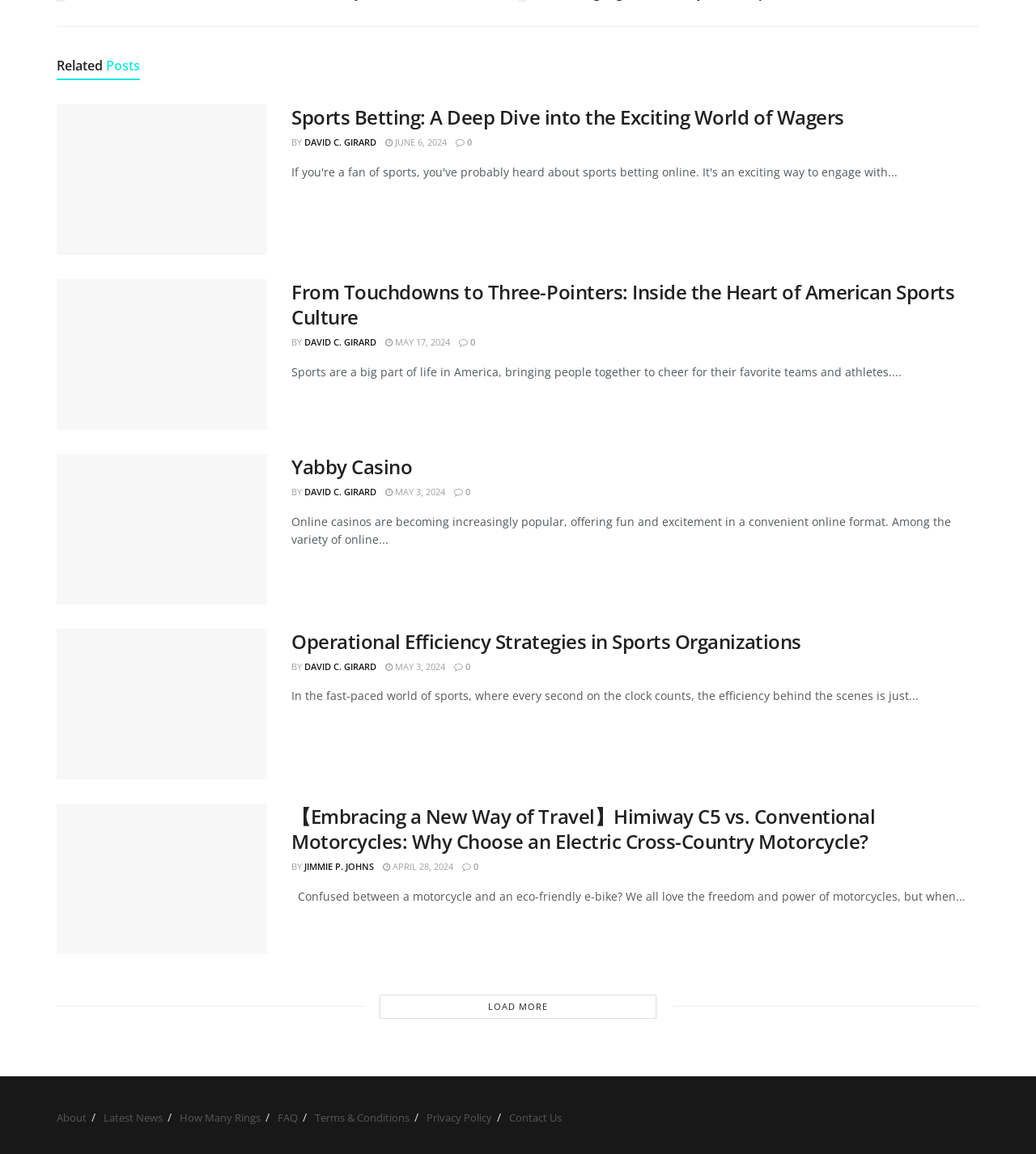Answer the question briefly using a single word or phrase: 
What is the date of the last article?

APRIL 28, 2024